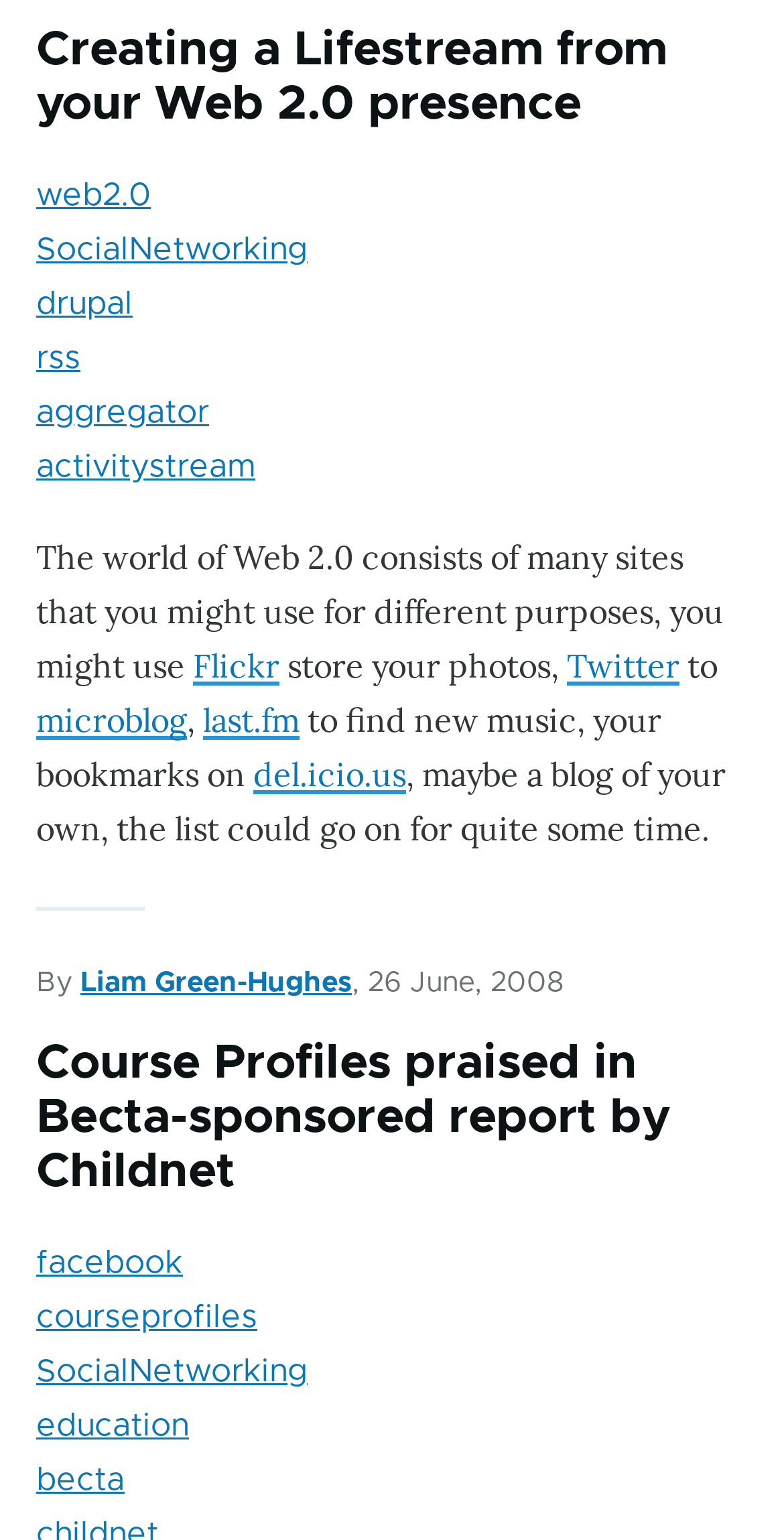Provide the bounding box coordinates of the HTML element described as: "Liam Green-Hughes". The bounding box coordinates should be four float numbers between 0 and 1, i.e., [left, top, right, bottom].

[0.103, 0.629, 0.449, 0.648]